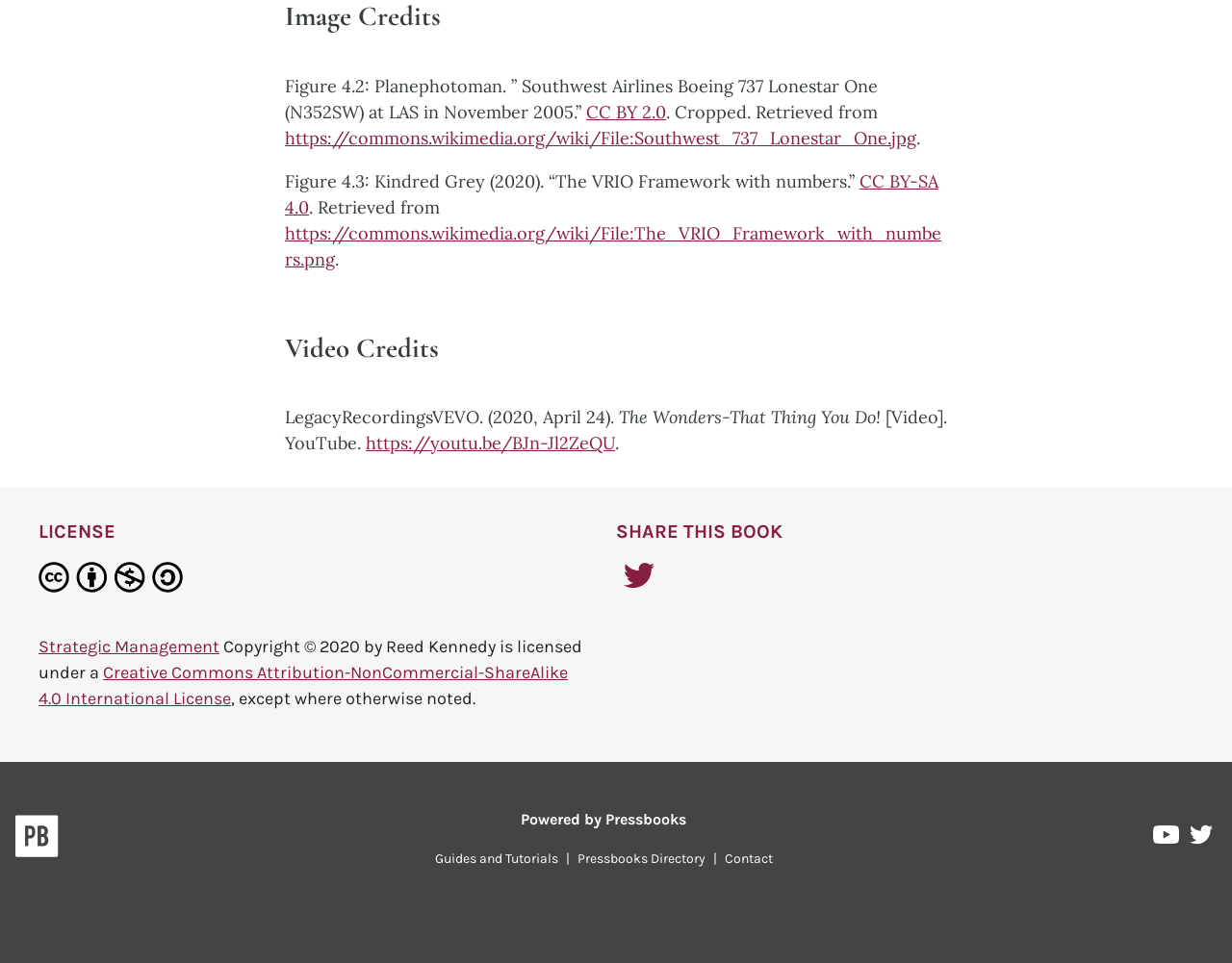Determine the bounding box coordinates of the clickable region to carry out the instruction: "Visit Pressbooks Directory".

[0.462, 0.883, 0.579, 0.9]